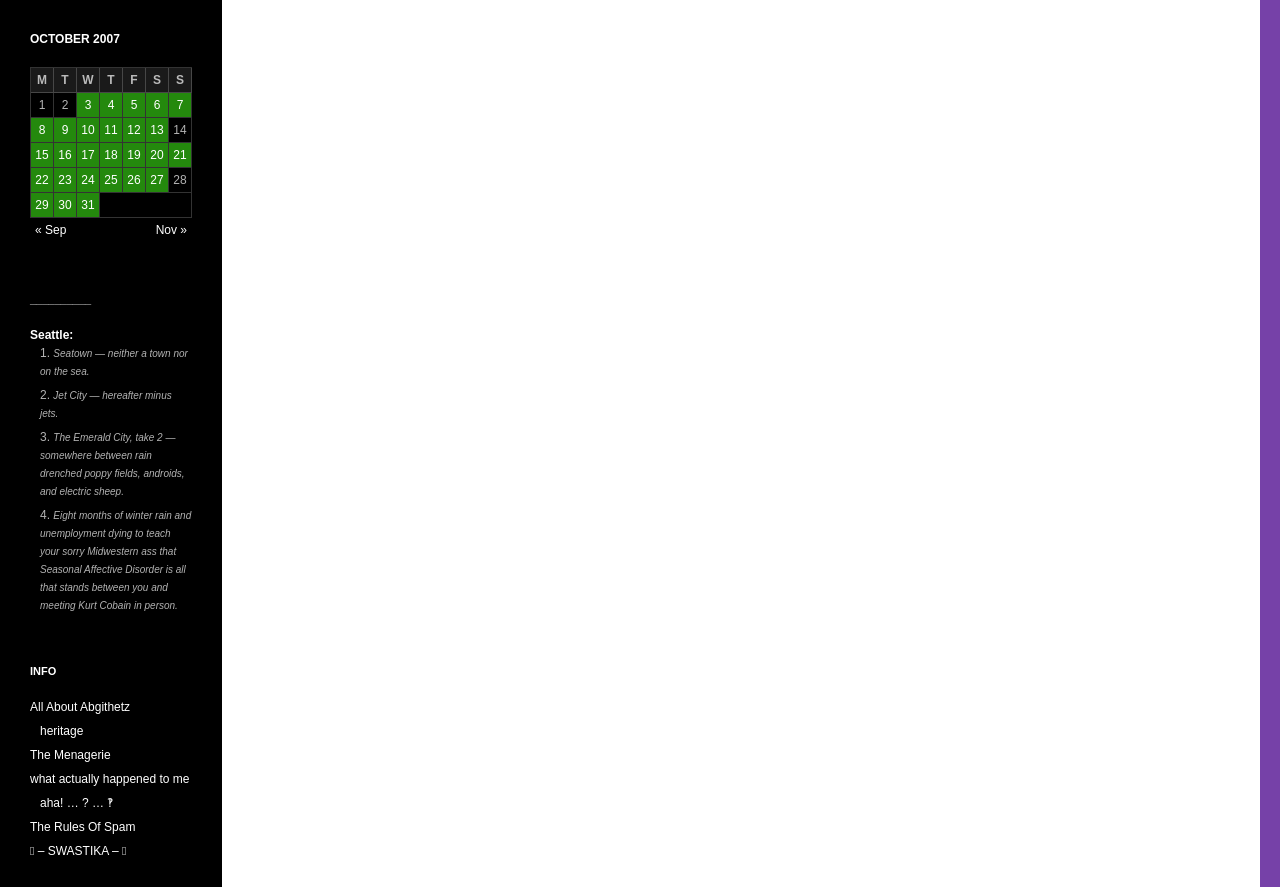Please identify the coordinates of the bounding box for the clickable region that will accomplish this instruction: "Check recent facts".

None